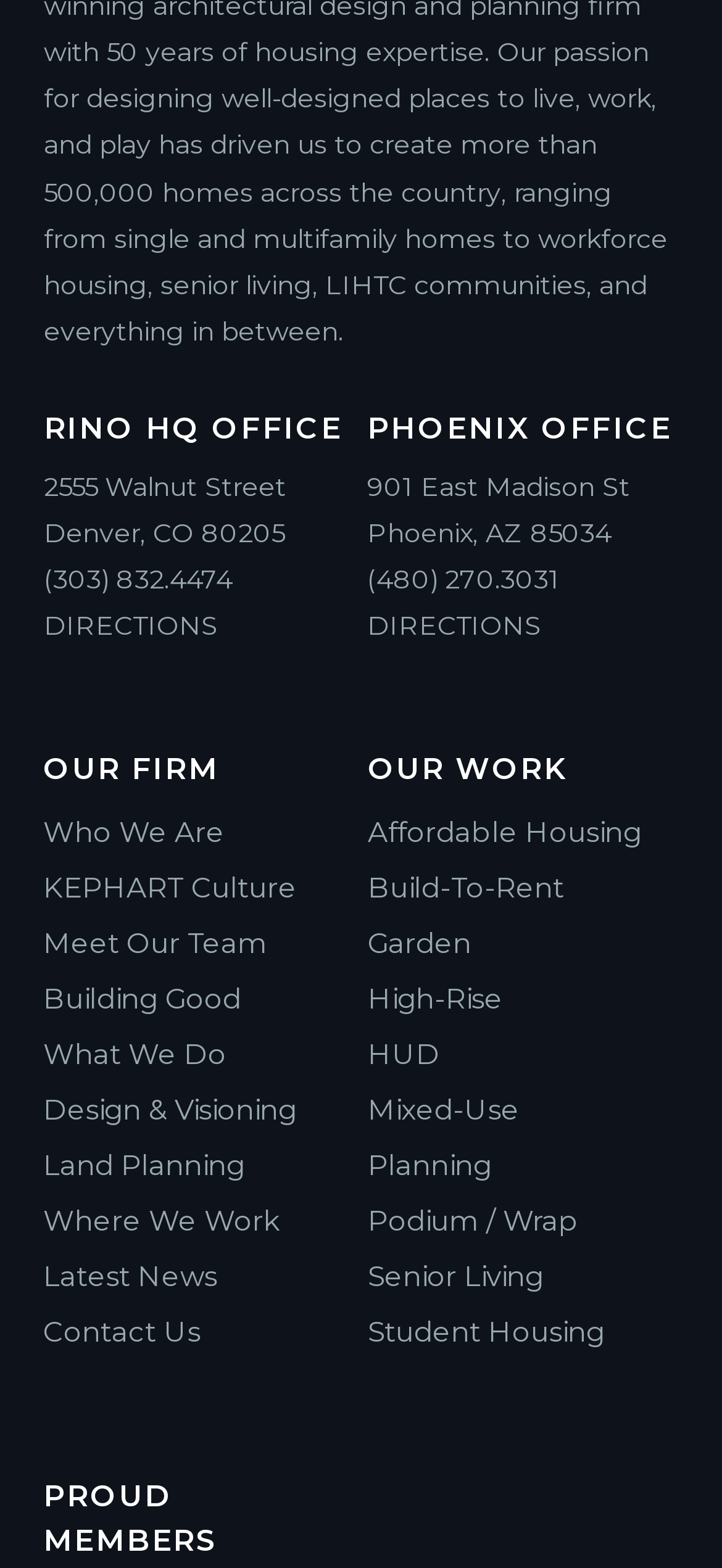What is the category of 'Garden' under?
Look at the screenshot and give a one-word or phrase answer.

OUR WORK